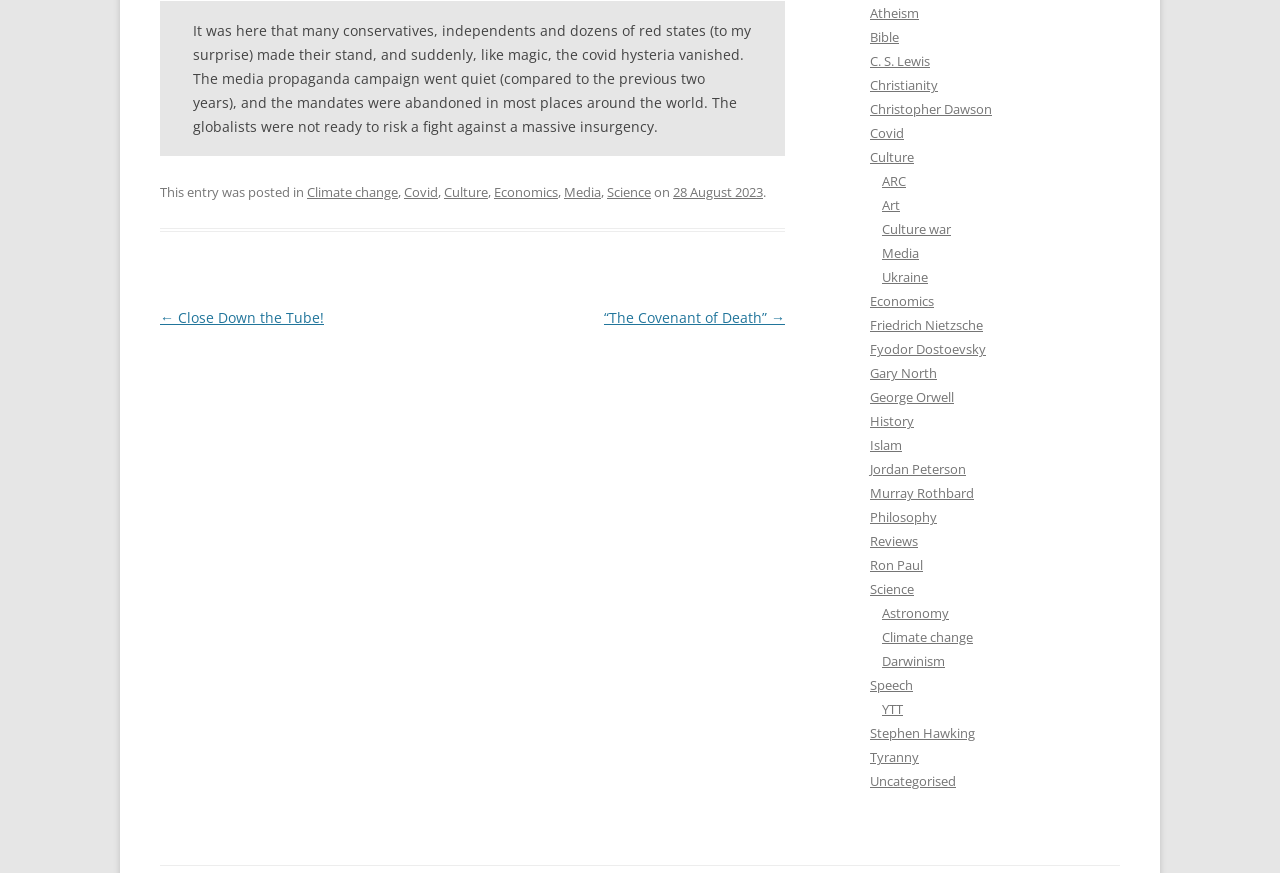Find the bounding box coordinates corresponding to the UI element with the description: "← Close Down the Tube!". The coordinates should be formatted as [left, top, right, bottom], with values as floats between 0 and 1.

[0.125, 0.353, 0.253, 0.375]